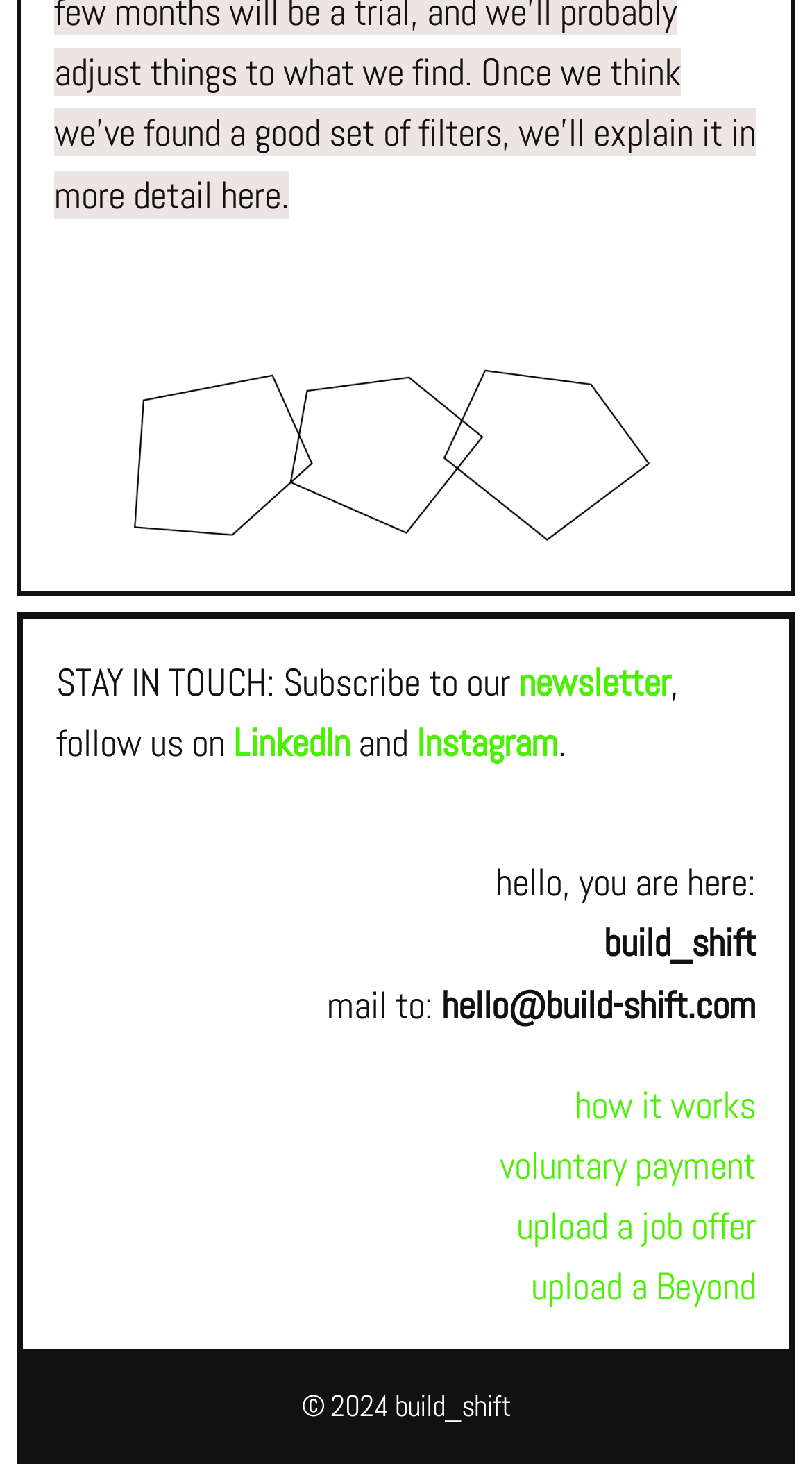Determine the bounding box coordinates for the HTML element described here: "upload a job offer".

[0.636, 0.821, 0.931, 0.854]